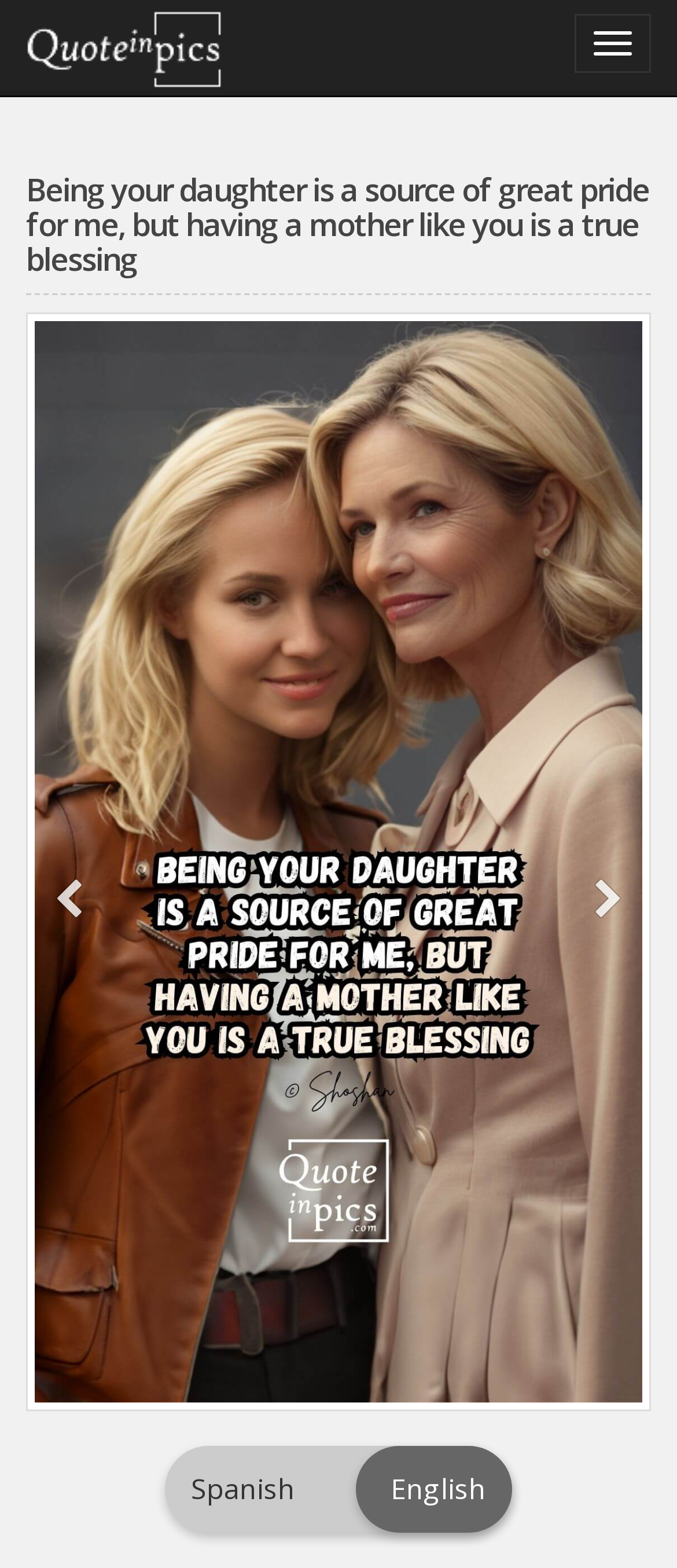Using a single word or phrase, answer the following question: 
How many text elements are there at the top?

3